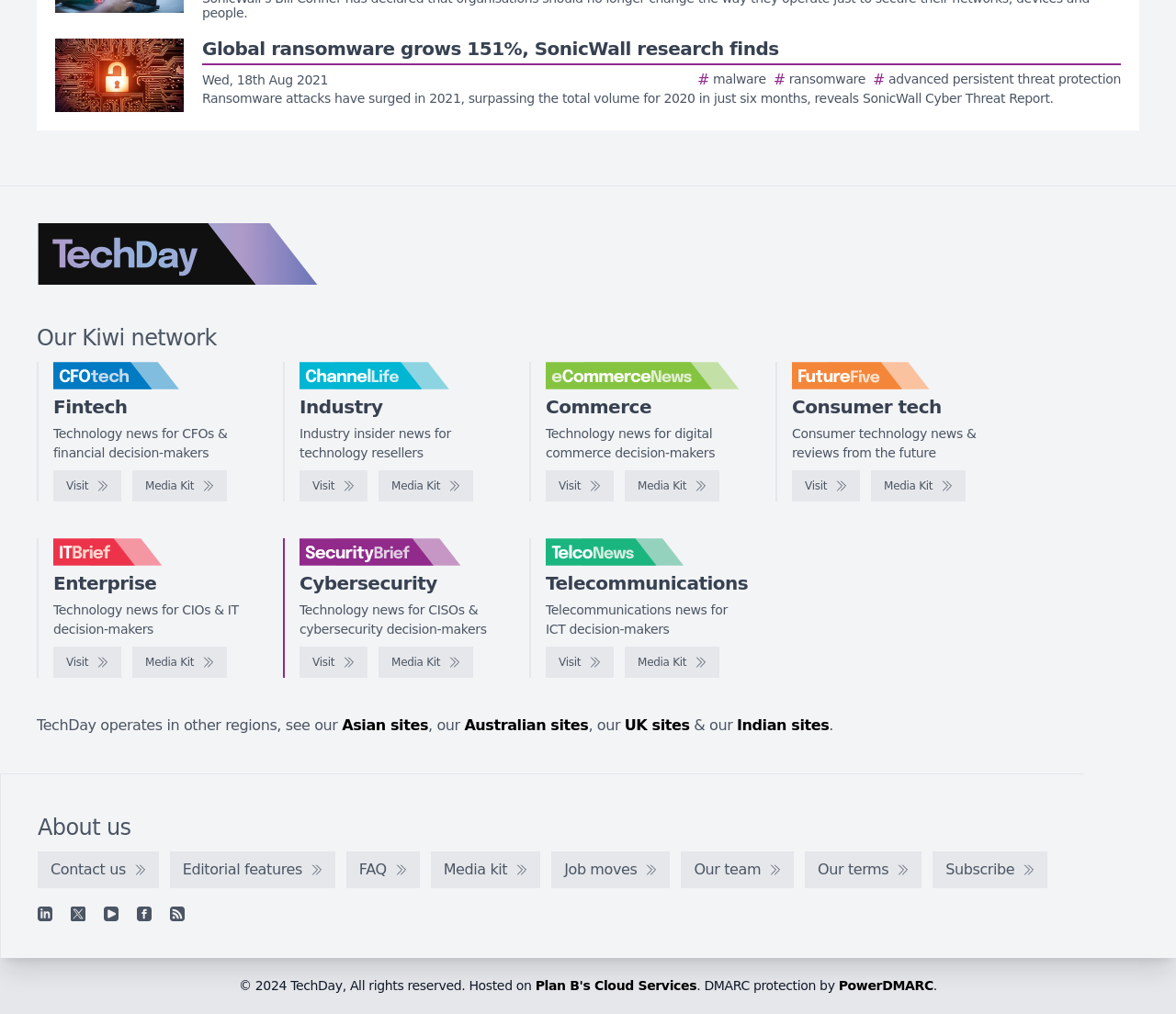Using the provided description Plan B's Cloud Services, find the bounding box coordinates for the UI element. Provide the coordinates in (top-left x, top-left y, bottom-right x, bottom-right y) format, ensuring all values are between 0 and 1.

[0.455, 0.965, 0.592, 0.98]